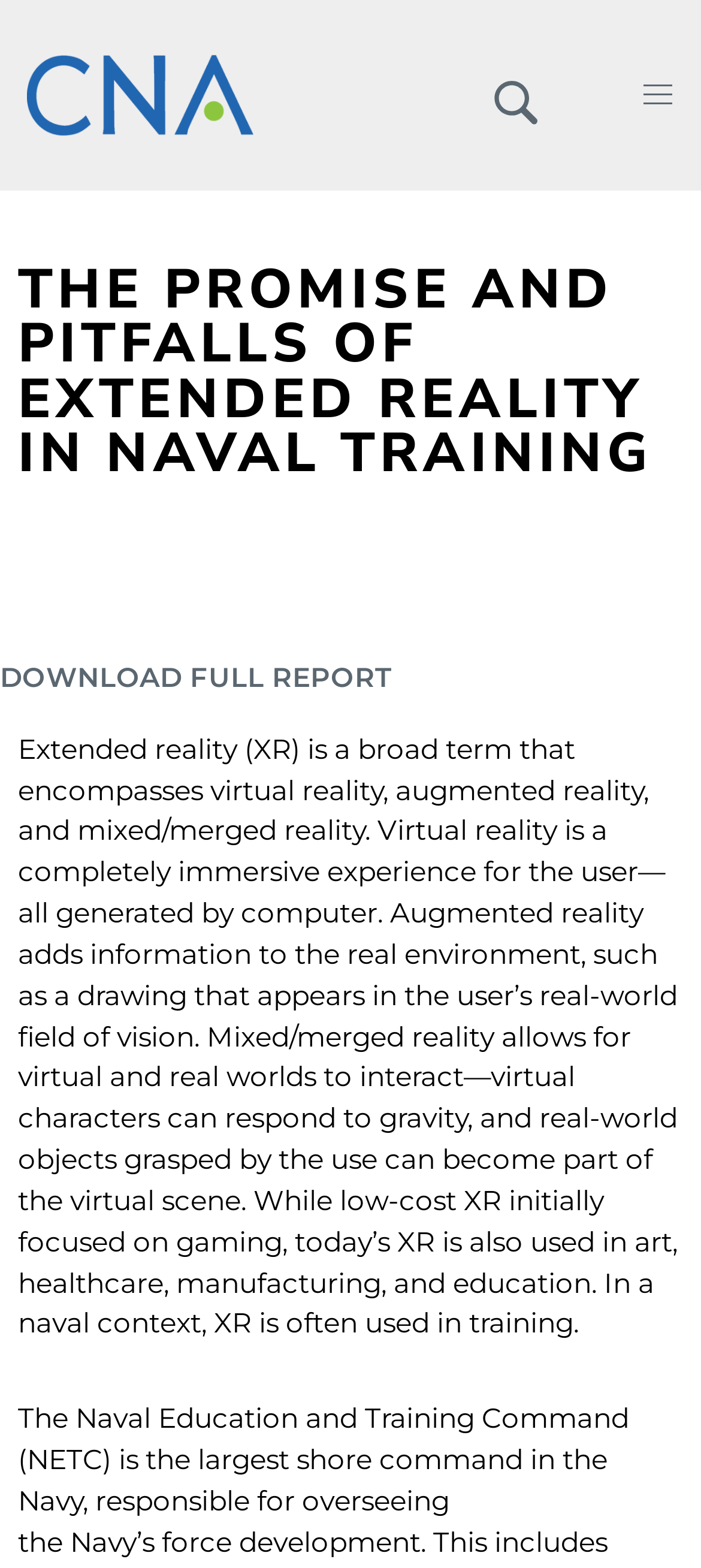Give a one-word or phrase response to the following question: What is the context in which XR is often used?

Naval training